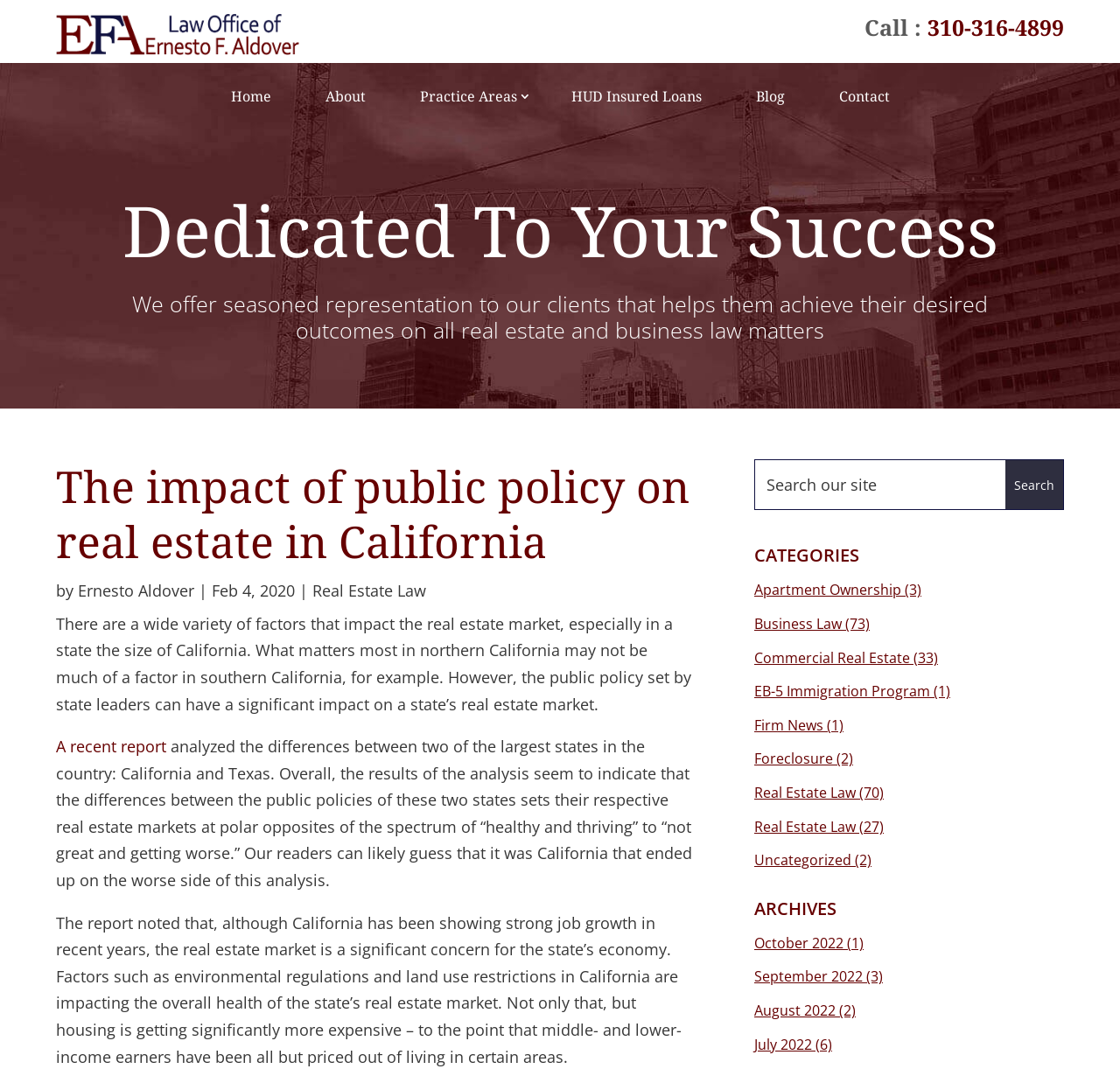Please find the bounding box coordinates for the clickable element needed to perform this instruction: "Visit the 'Structural safety Audit' page".

None